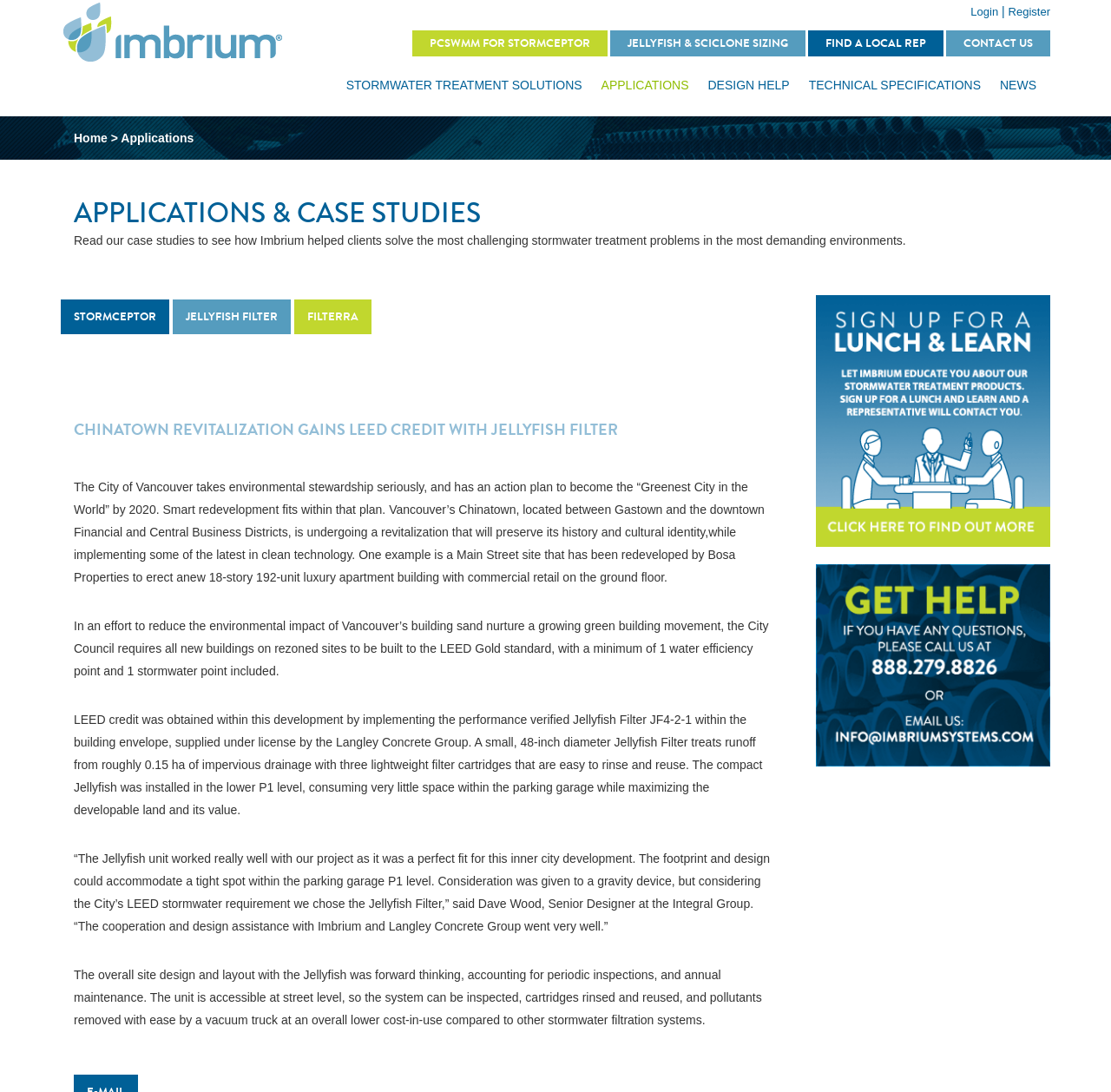Determine the bounding box coordinates of the clickable region to carry out the instruction: "Login to the system".

[0.874, 0.005, 0.899, 0.017]